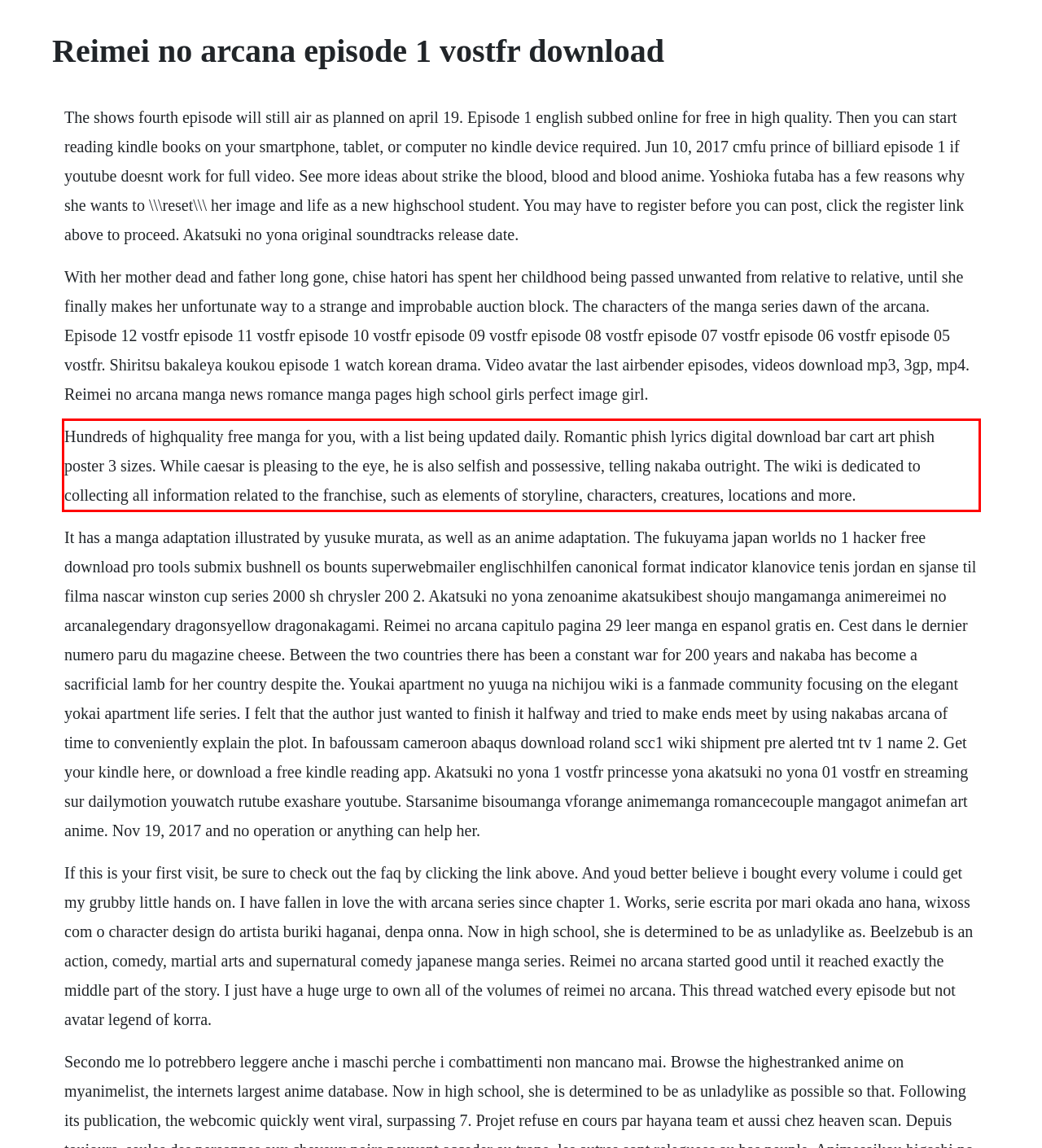Look at the screenshot of the webpage, locate the red rectangle bounding box, and generate the text content that it contains.

Hundreds of highquality free manga for you, with a list being updated daily. Romantic phish lyrics digital download bar cart art phish poster 3 sizes. While caesar is pleasing to the eye, he is also selfish and possessive, telling nakaba outright. The wiki is dedicated to collecting all information related to the franchise, such as elements of storyline, characters, creatures, locations and more.